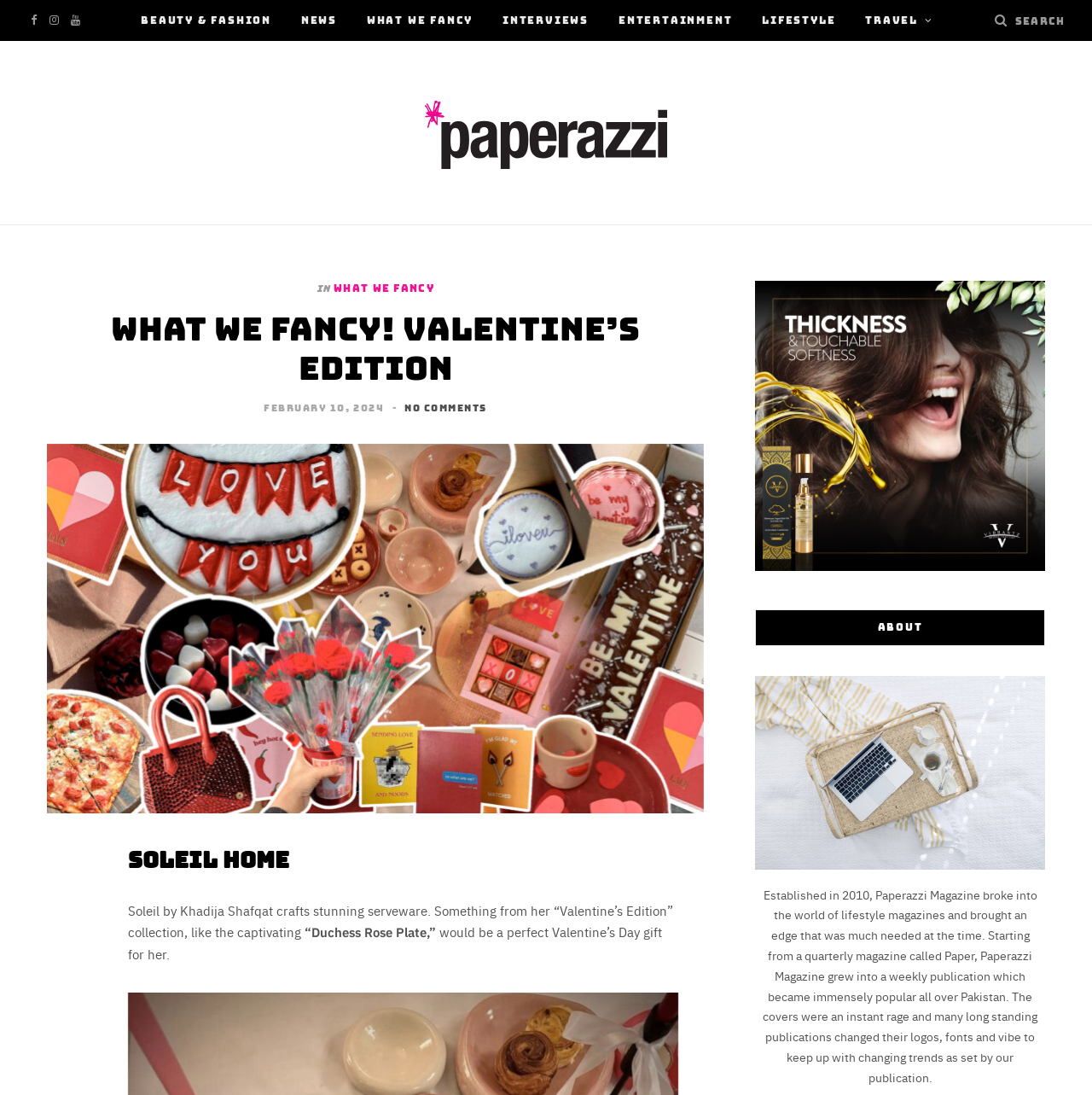Identify the bounding box coordinates of the part that should be clicked to carry out this instruction: "Share this article".

[0.043, 0.813, 0.074, 0.844]